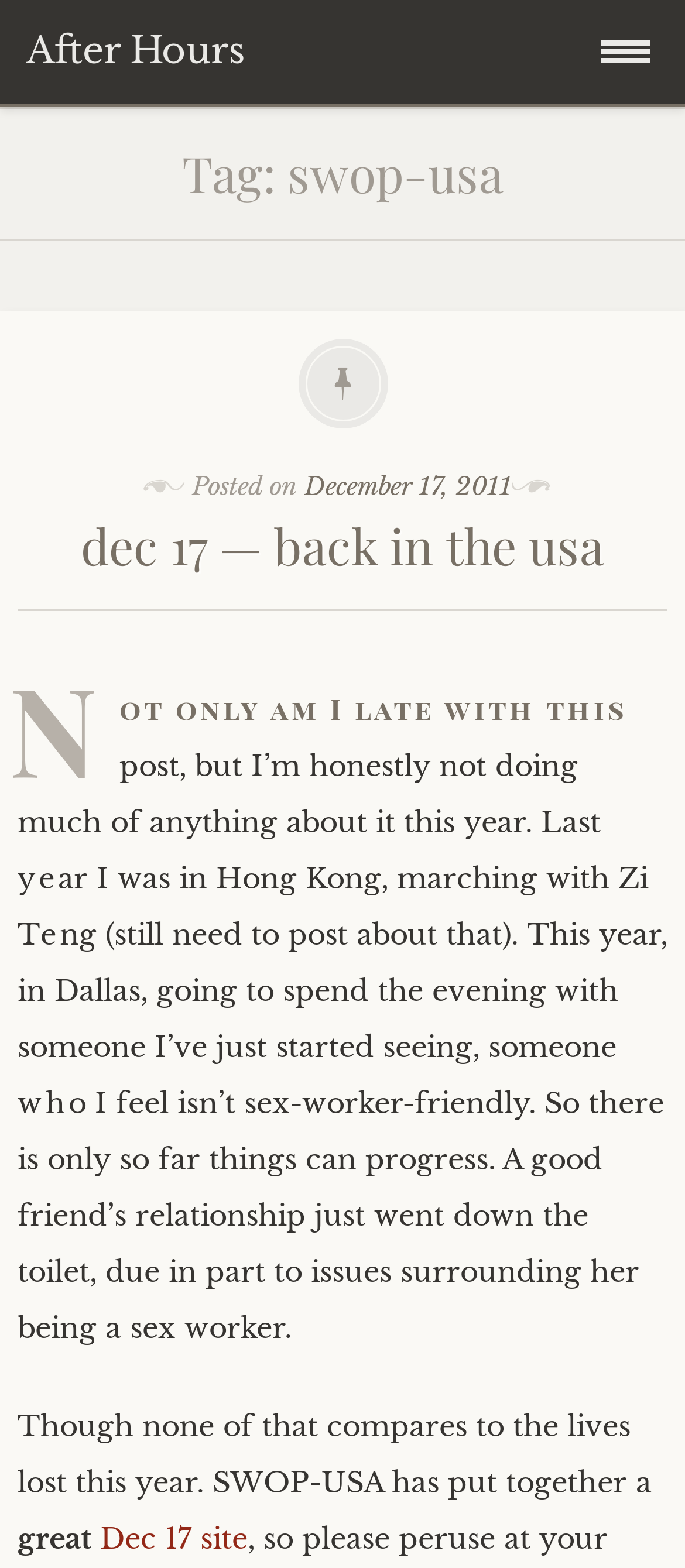What is the author's opinion about their partner?
Can you provide a detailed and comprehensive answer to the question?

The author states 'someone who I feel isn’t sex-worker-friendly', implying their opinion about their partner.